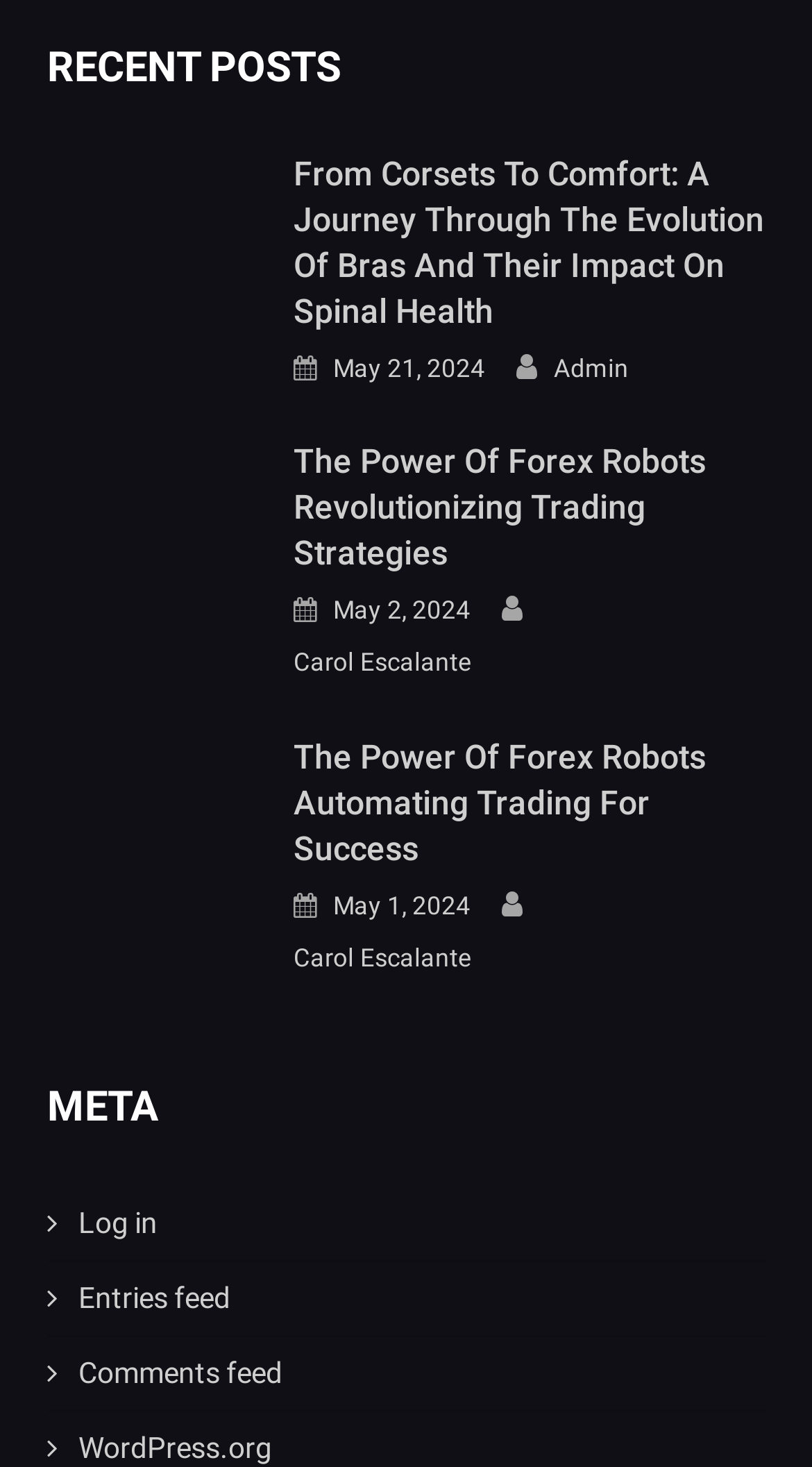What is the title of the first post?
Give a single word or phrase as your answer by examining the image.

From Corsets To Comfort